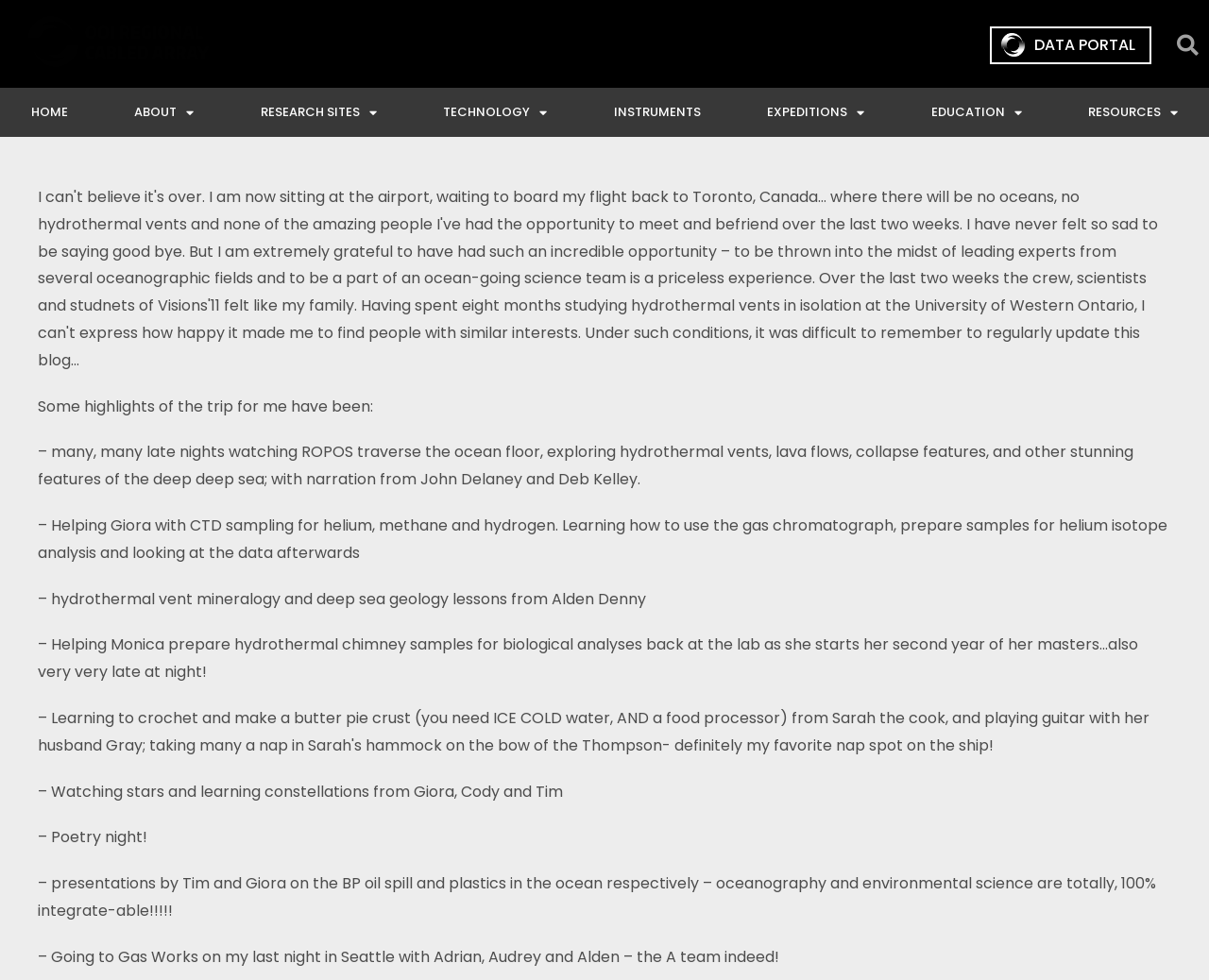Please locate the bounding box coordinates for the element that should be clicked to achieve the following instruction: "Go to the HOME page". Ensure the coordinates are given as four float numbers between 0 and 1, i.e., [left, top, right, bottom].

[0.0, 0.09, 0.082, 0.14]